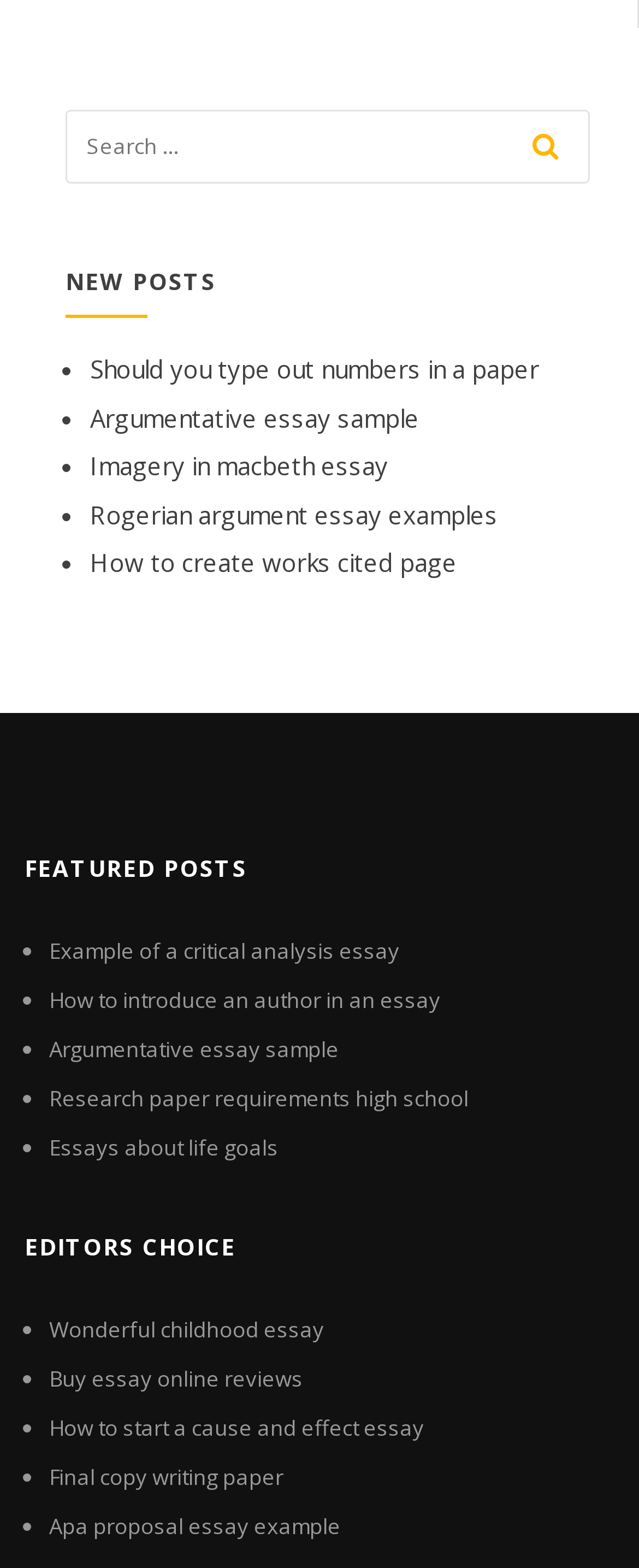Determine the bounding box coordinates of the element's region needed to click to follow the instruction: "search for something". Provide these coordinates as four float numbers between 0 and 1, formatted as [left, top, right, bottom].

[0.103, 0.07, 0.923, 0.128]